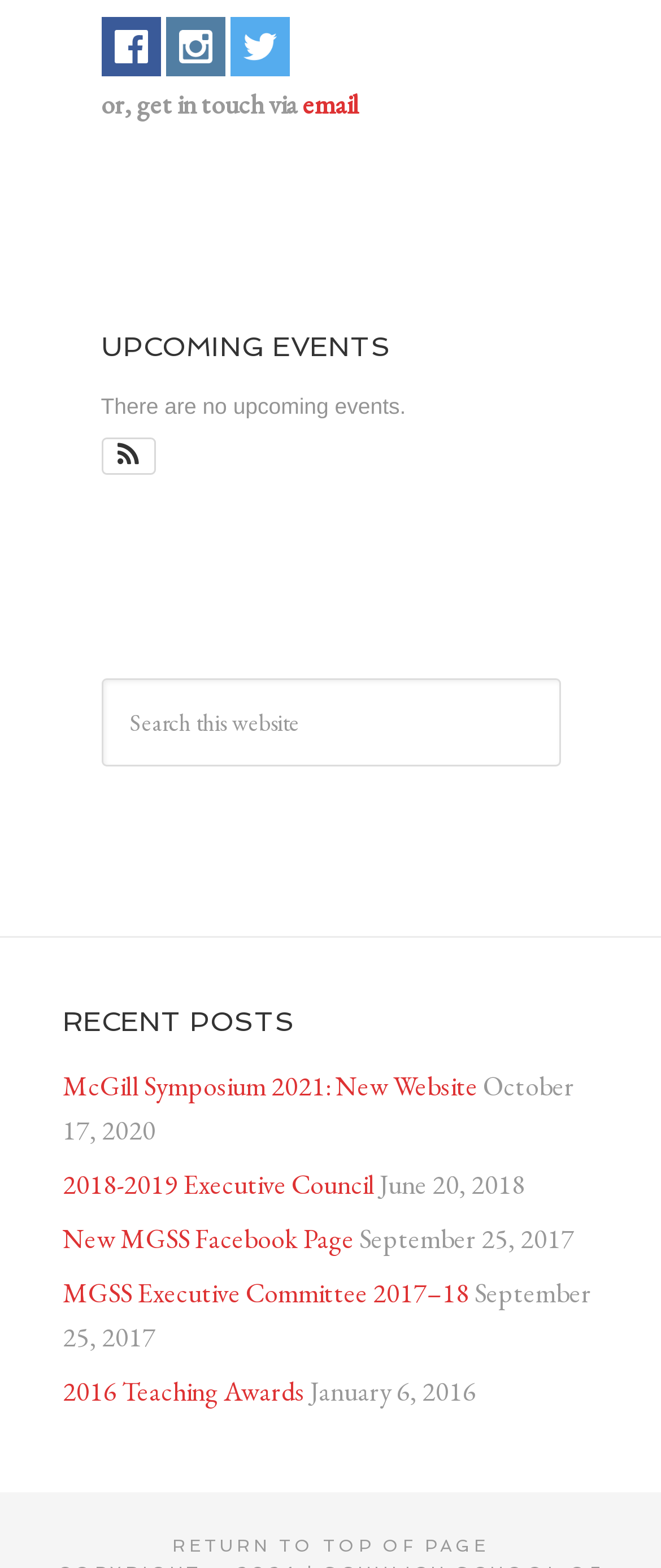Please reply to the following question with a single word or a short phrase:
How many upcoming events are listed on the webpage?

None